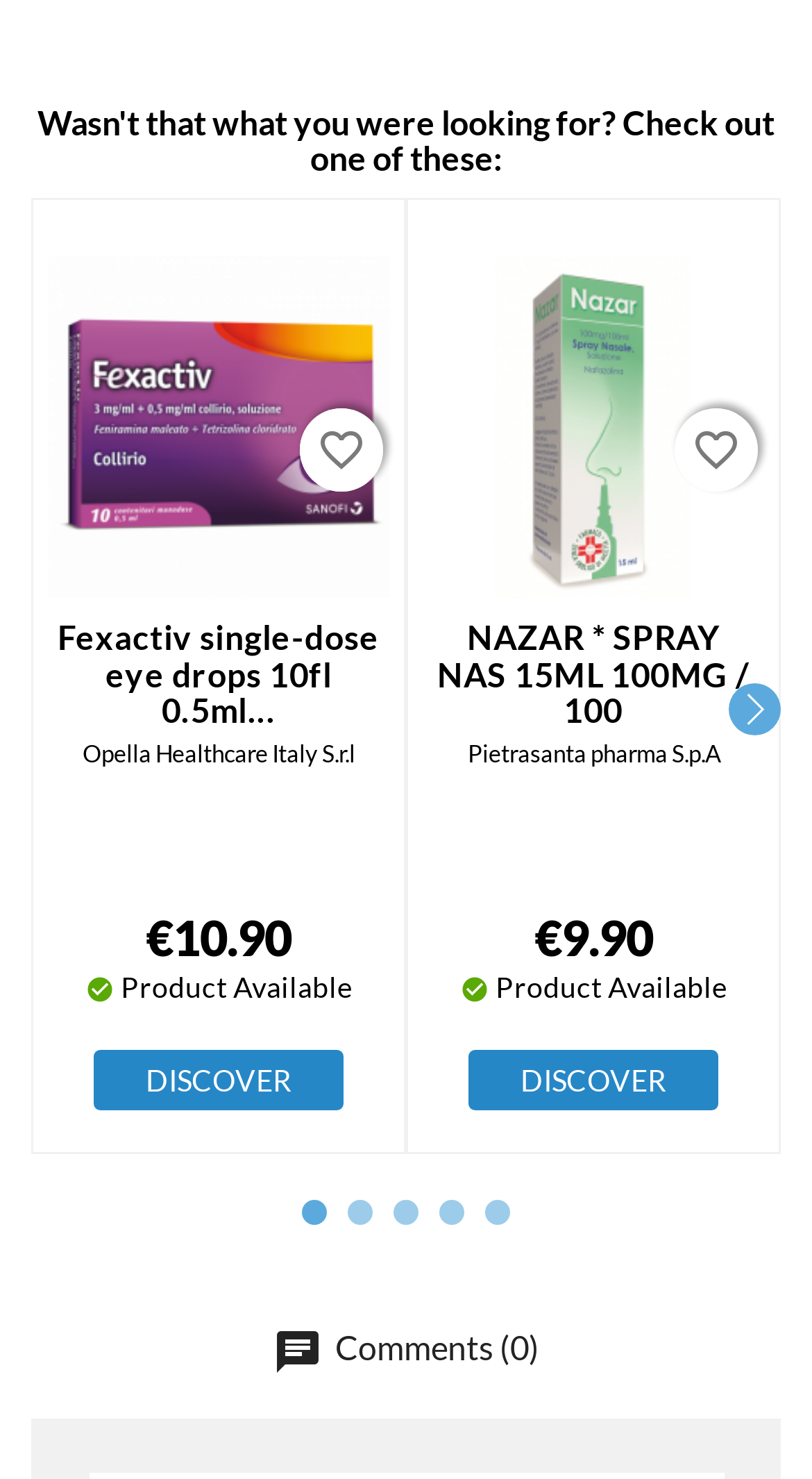Determine the bounding box coordinates of the section I need to click to execute the following instruction: "Check product details of Fexactiv single-dose eye drops". Provide the coordinates as four float numbers between 0 and 1, i.e., [left, top, right, bottom].

[0.071, 0.417, 0.467, 0.493]